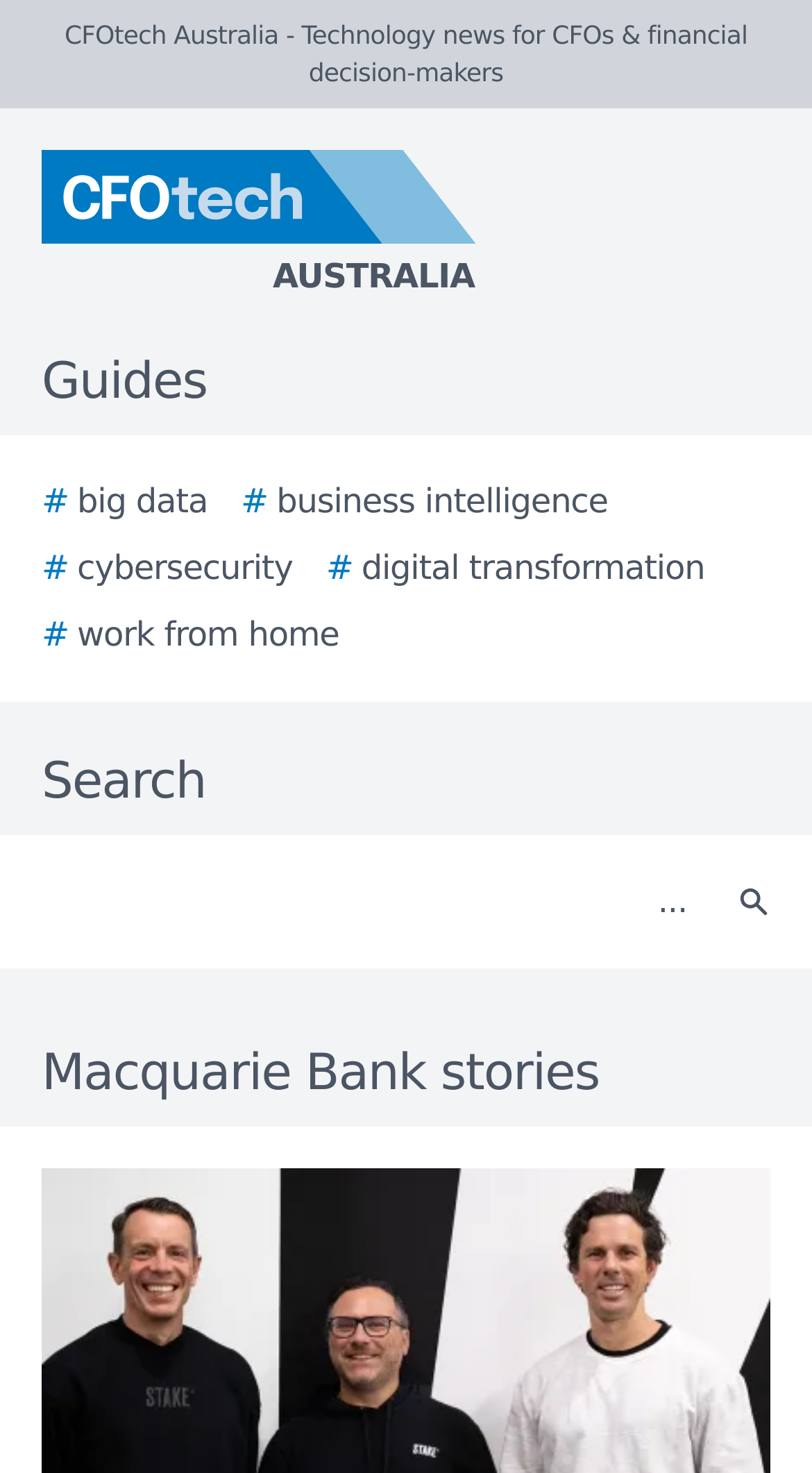What is the topic of the stories listed on the webpage?
Using the image, give a concise answer in the form of a single word or short phrase.

Macquarie Bank